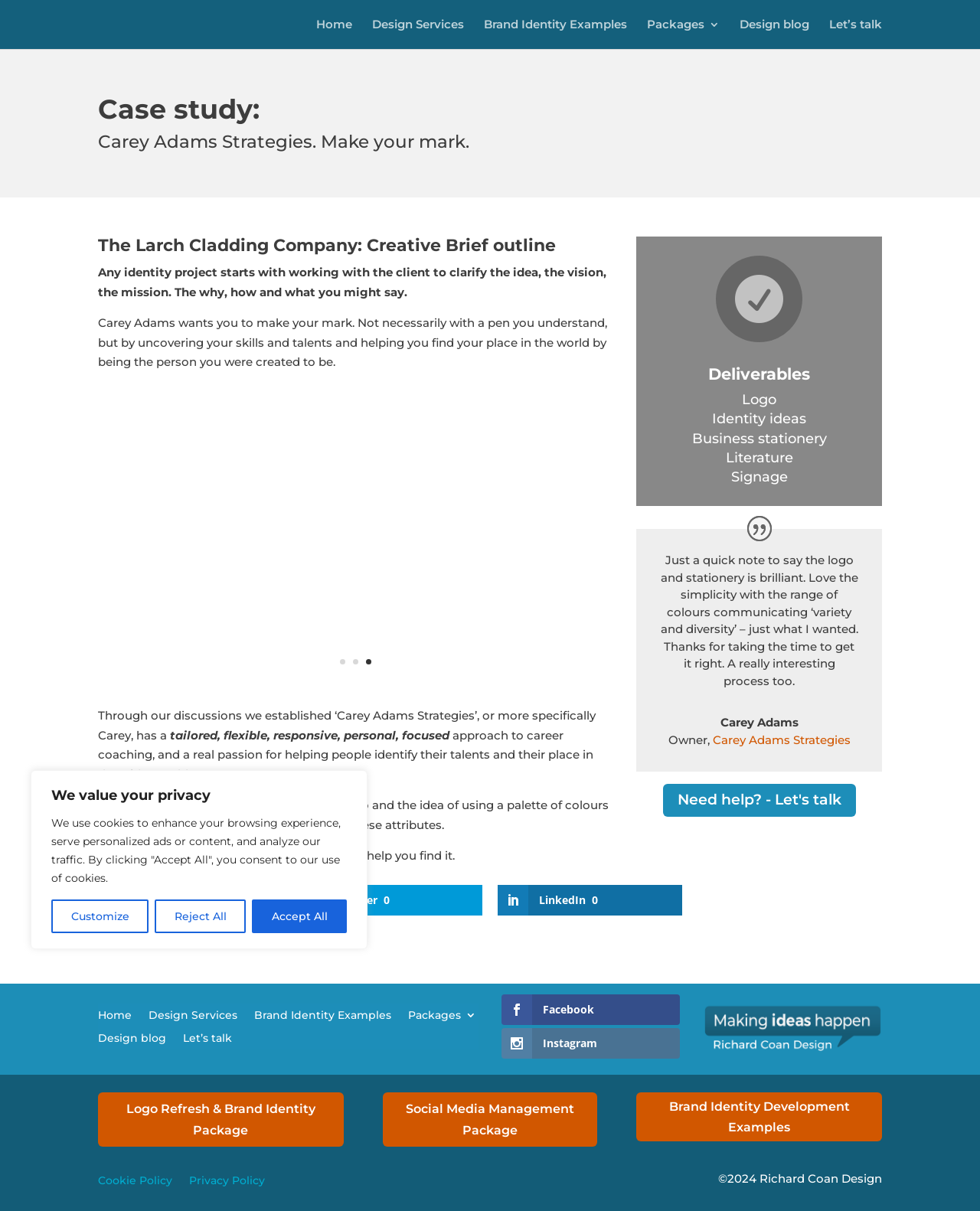What is the name of the design service provider?
Based on the screenshot, provide your answer in one word or phrase.

Richard Coan Design